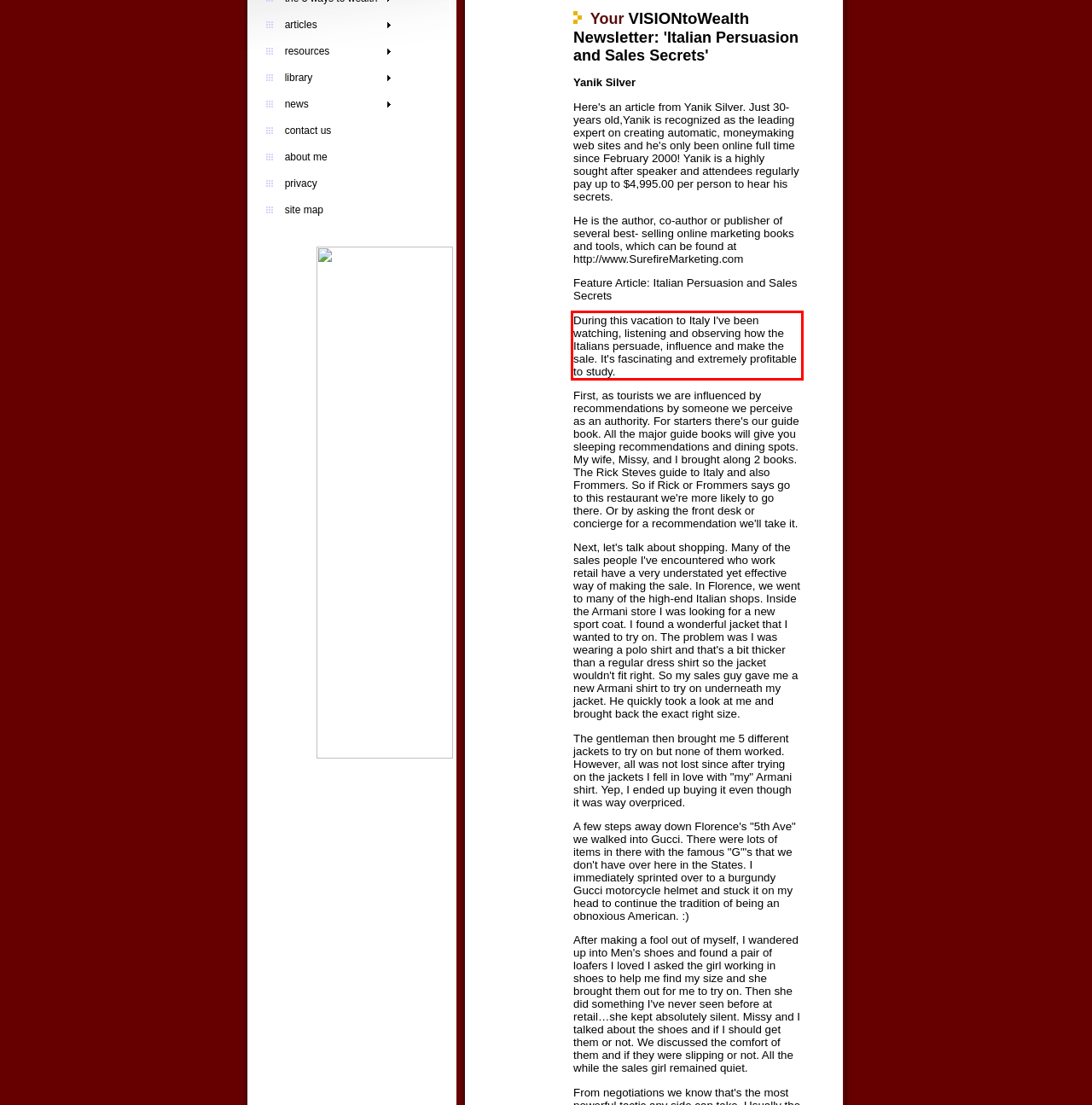Given a webpage screenshot, identify the text inside the red bounding box using OCR and extract it.

During this vacation to Italy I've been watching, listening and observing how the Italians persuade, influence and make the sale. It's fascinating and extremely profitable to study.